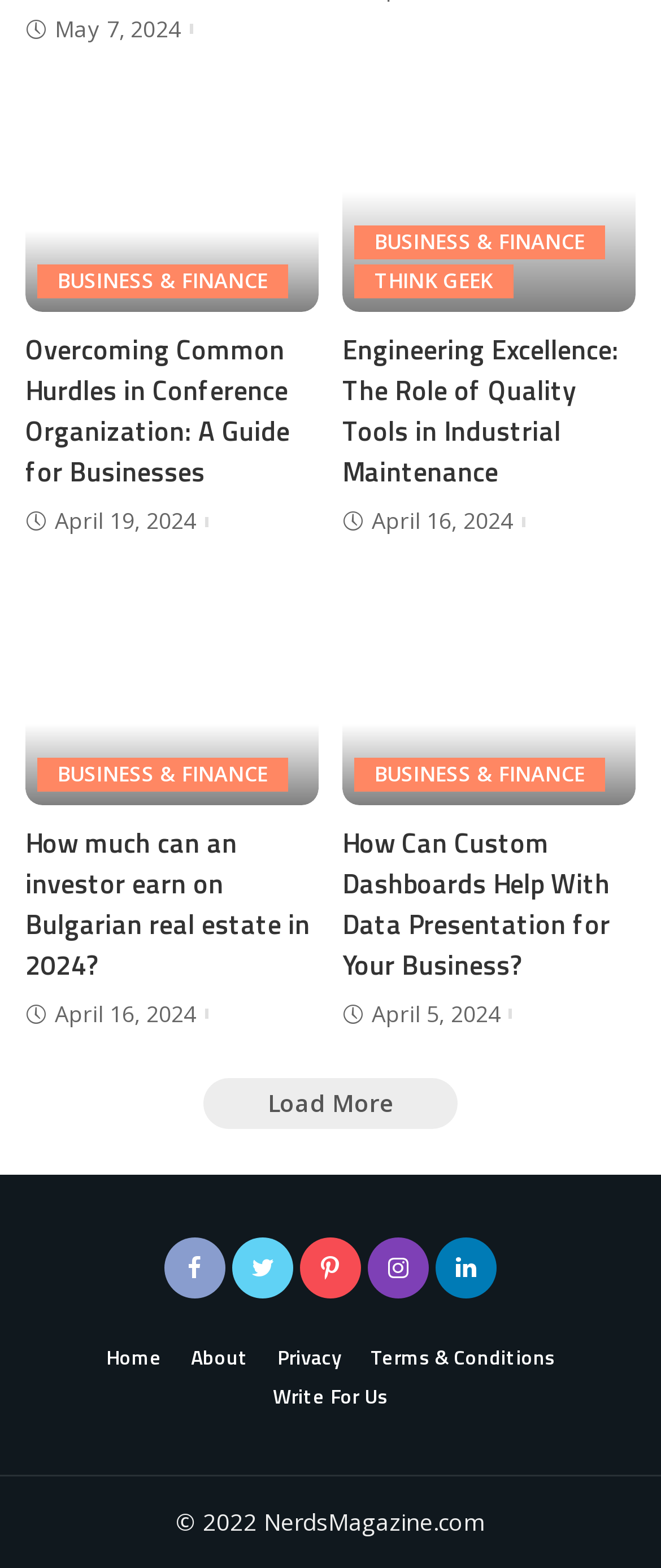Identify the bounding box of the UI element that matches this description: "title="Twitter"".

[0.351, 0.789, 0.444, 0.828]